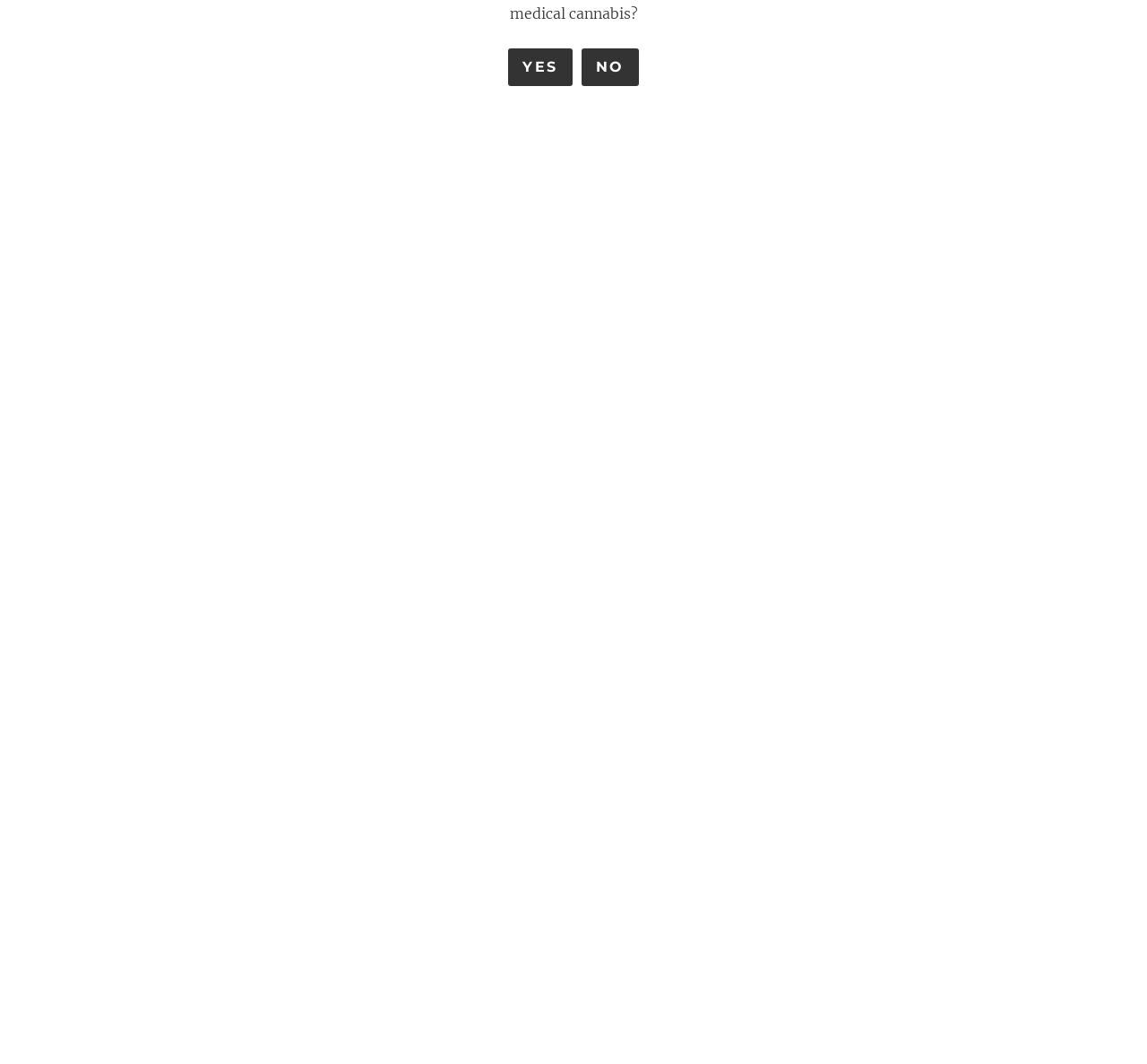Provide the bounding box coordinates for the UI element that is described as: "Multiple Sclerosis and Cannabis".

[0.744, 0.925, 0.898, 0.941]